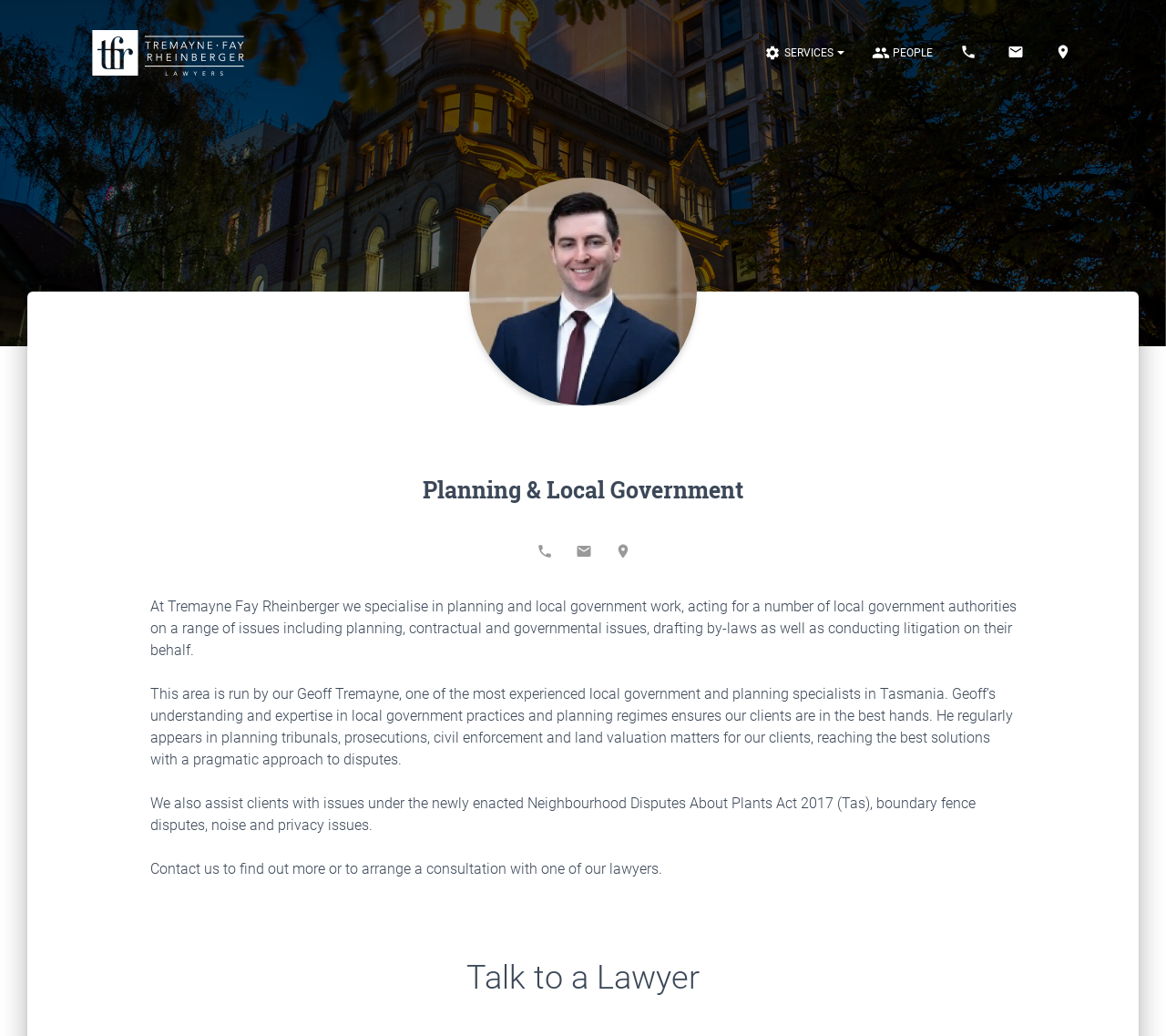Please identify the bounding box coordinates of the element that needs to be clicked to perform the following instruction: "View notifications".

[0.644, 0.029, 0.736, 0.073]